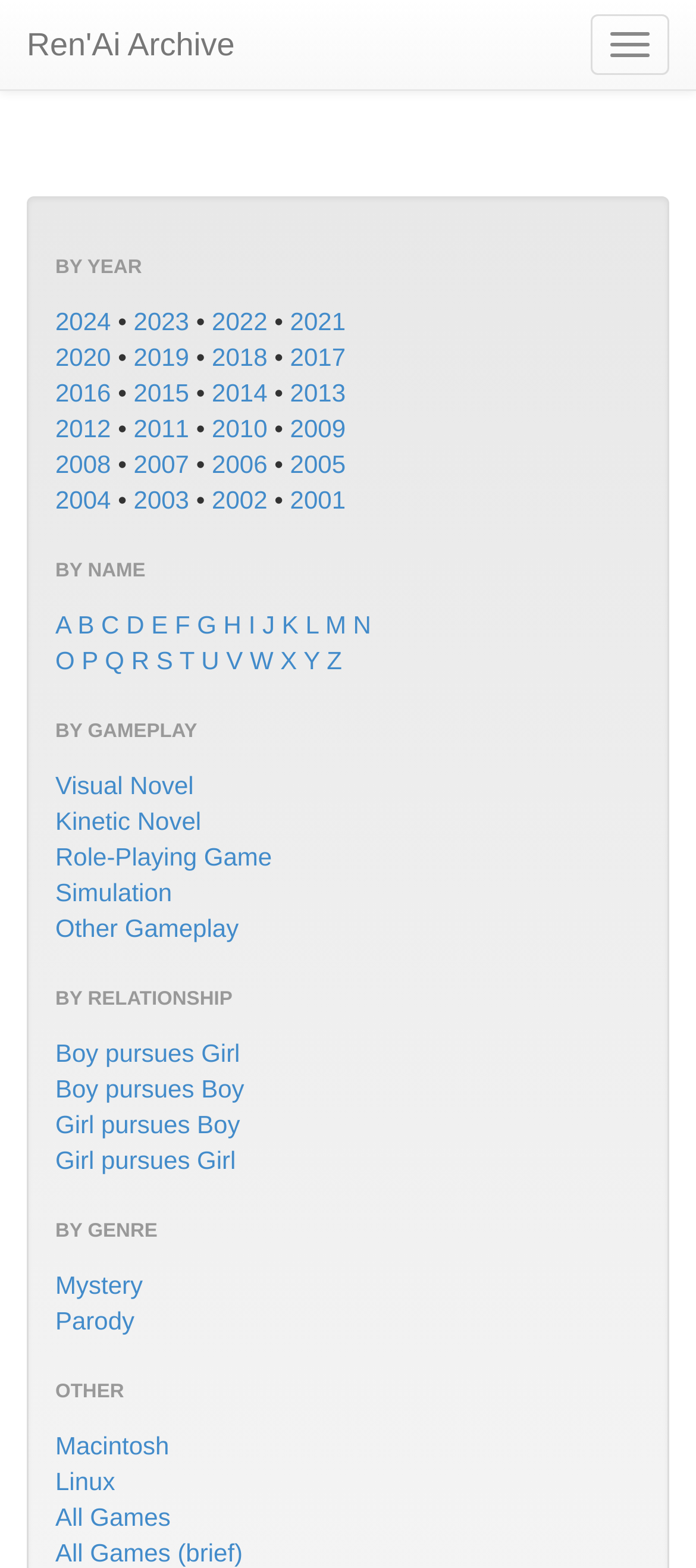Please identify the bounding box coordinates of the element I need to click to follow this instruction: "View games by name starting with A".

[0.079, 0.389, 0.101, 0.407]